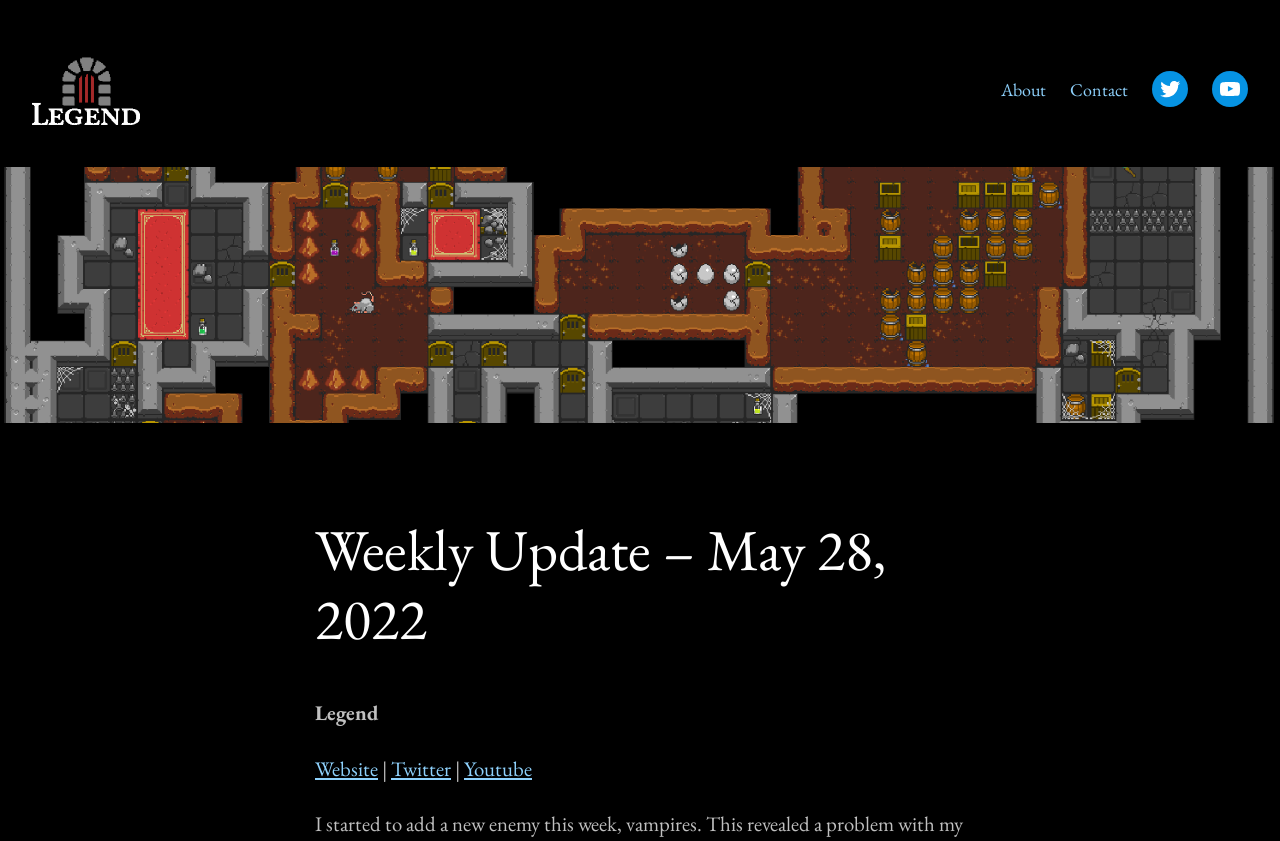Locate the bounding box of the UI element with the following description: "About".

[0.782, 0.09, 0.817, 0.122]